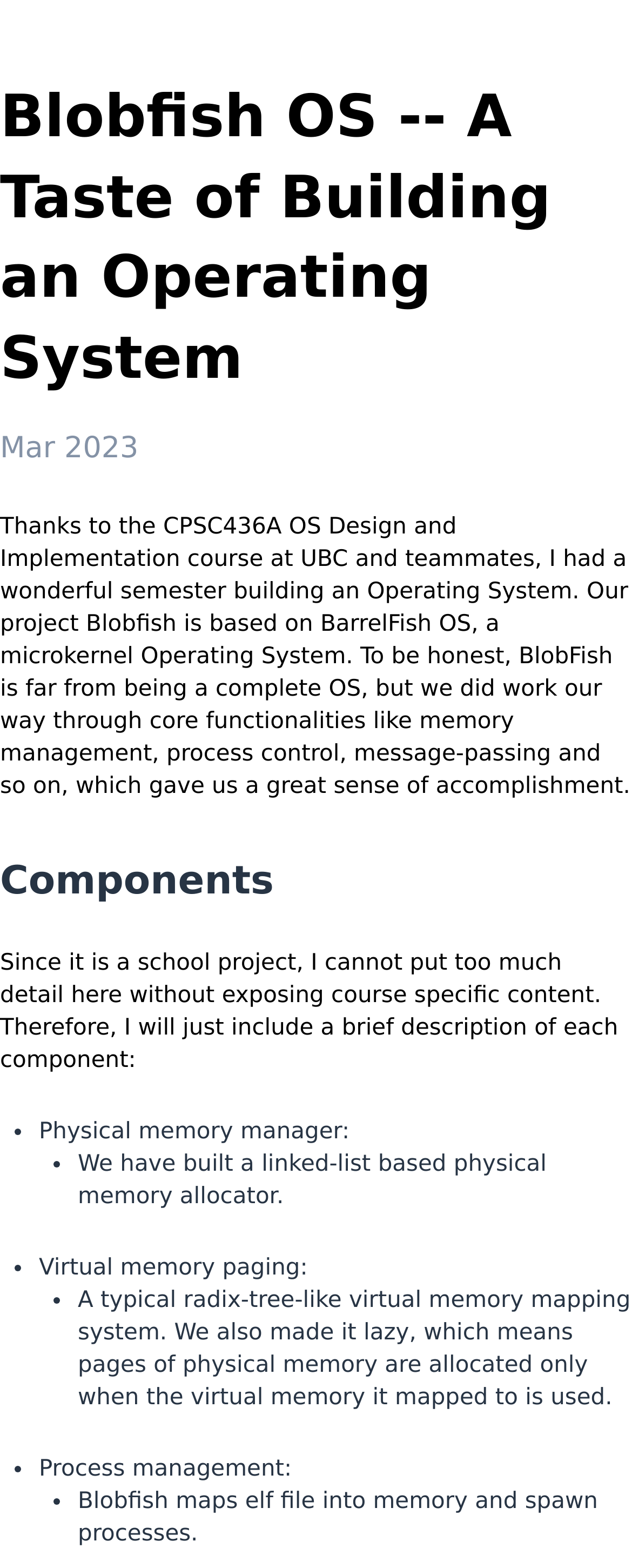Using the information in the image, give a detailed answer to the following question: What is the purpose of the virtual memory paging component?

According to the webpage, the virtual memory paging component is a typical radix-tree-like virtual memory mapping system that is lazy, meaning pages of physical memory are allocated only when the virtual memory it mapped to is used.